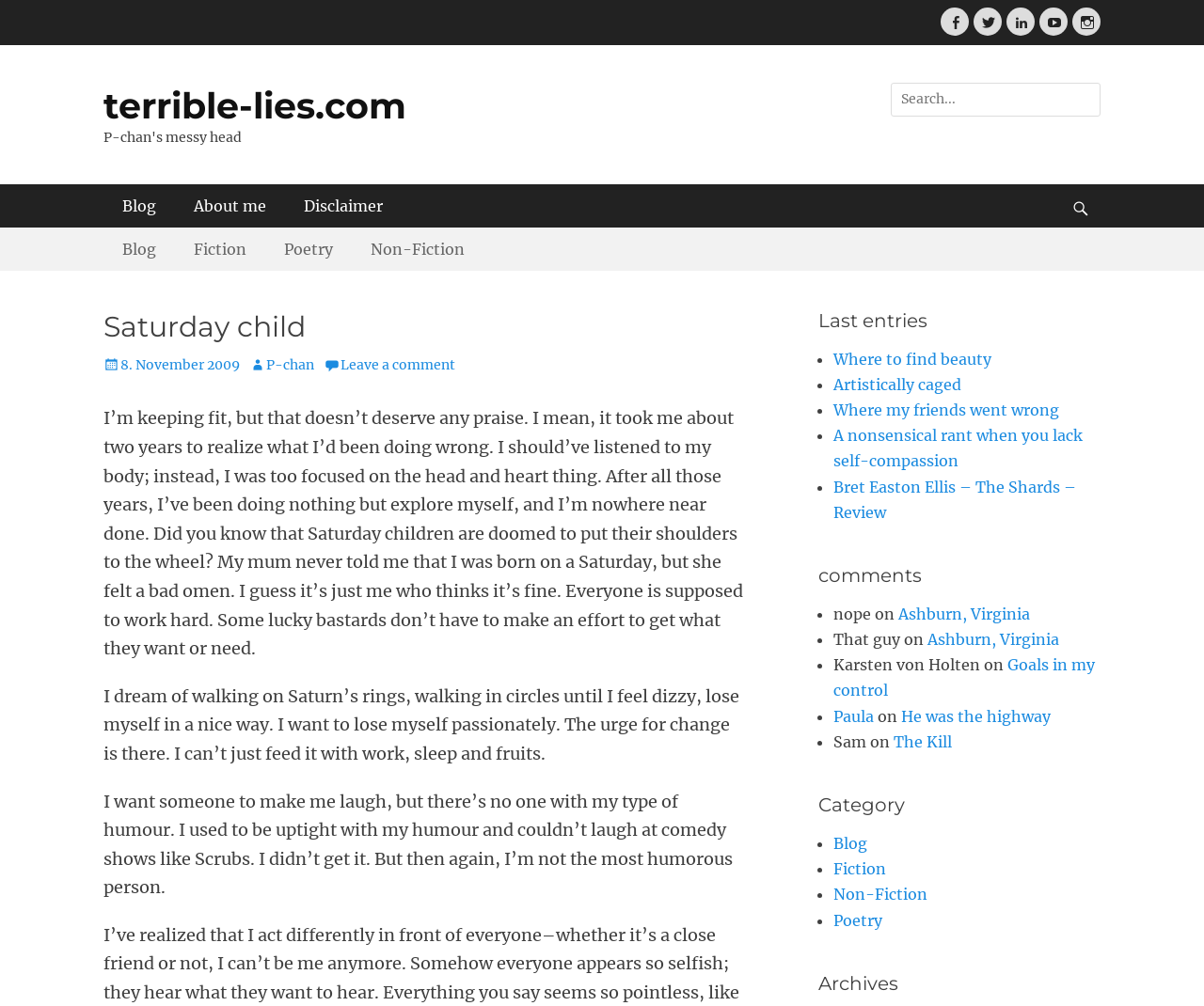Review the image closely and give a comprehensive answer to the question: What is the author of this blog post?

The author of this blog post can be found by looking at the 'Author' section, which is located below the 'Posted on' section. The author's name is P-chan, which is a link.